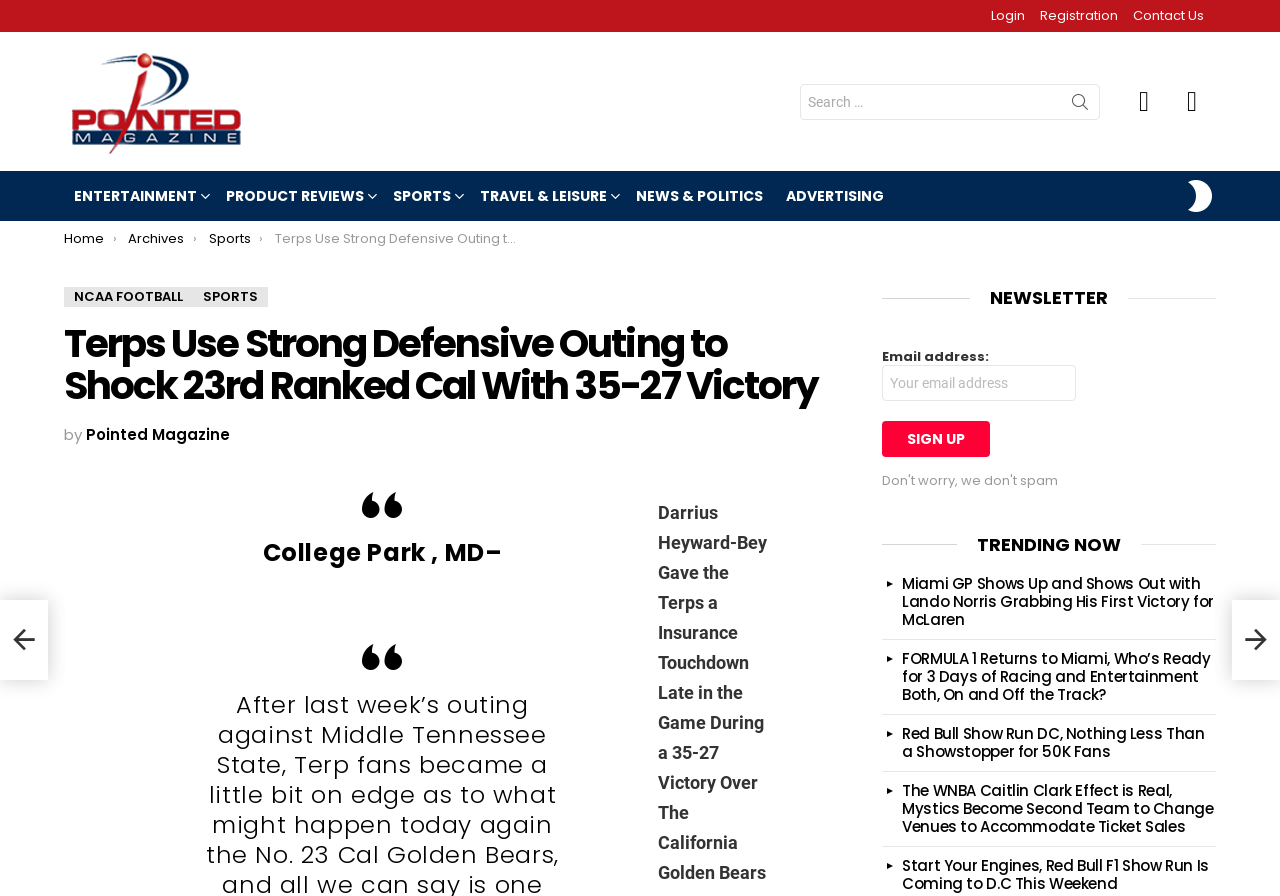Using the element description Travel & Leisure, predict the bounding box coordinates for the UI element. Provide the coordinates in (top-left x, top-left y, bottom-right x, bottom-right y) format with values ranging from 0 to 1.

[0.367, 0.202, 0.487, 0.235]